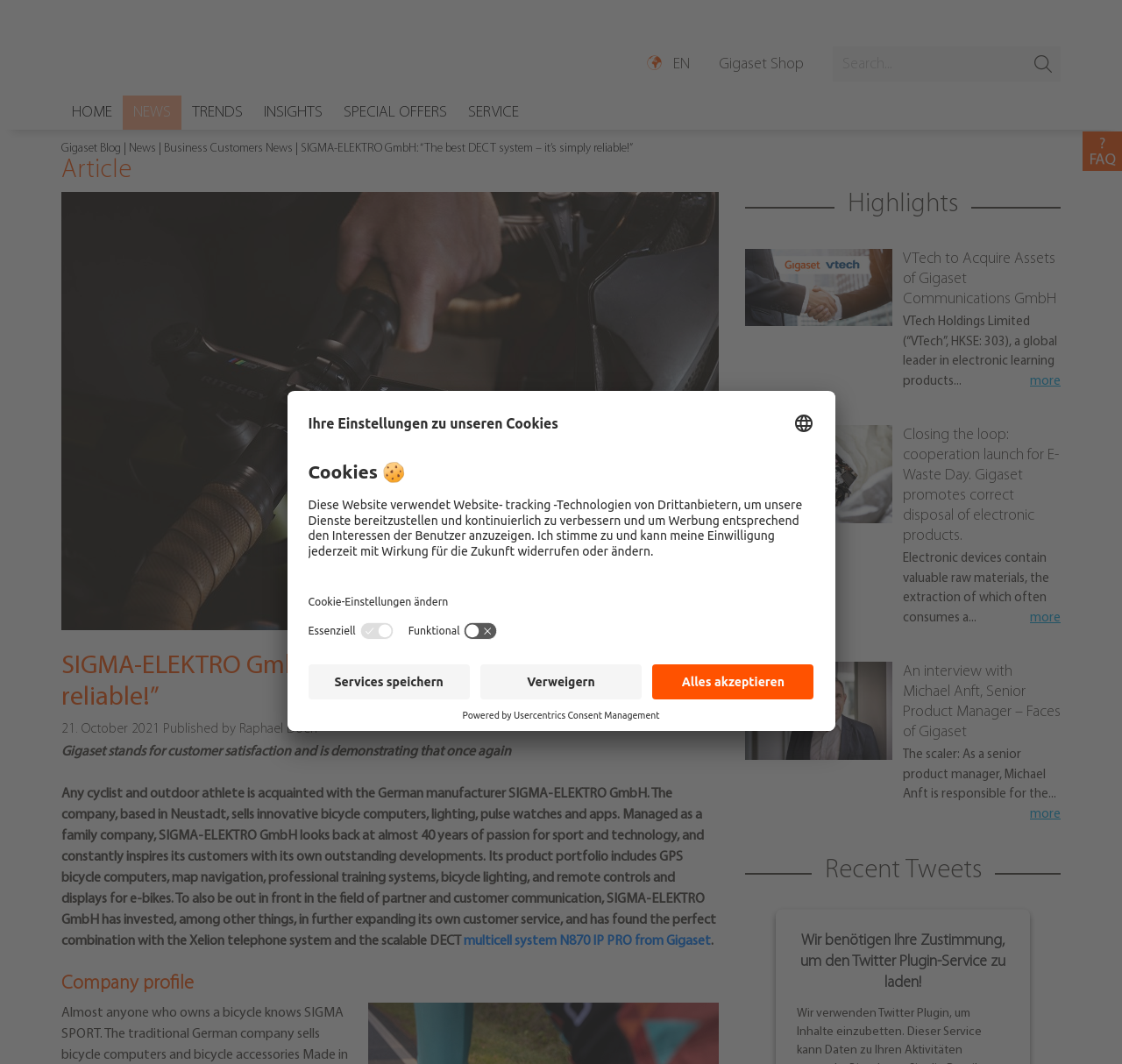Using the provided element description: "Service", determine the bounding box coordinates of the corresponding UI element in the screenshot.

[0.408, 0.09, 0.472, 0.122]